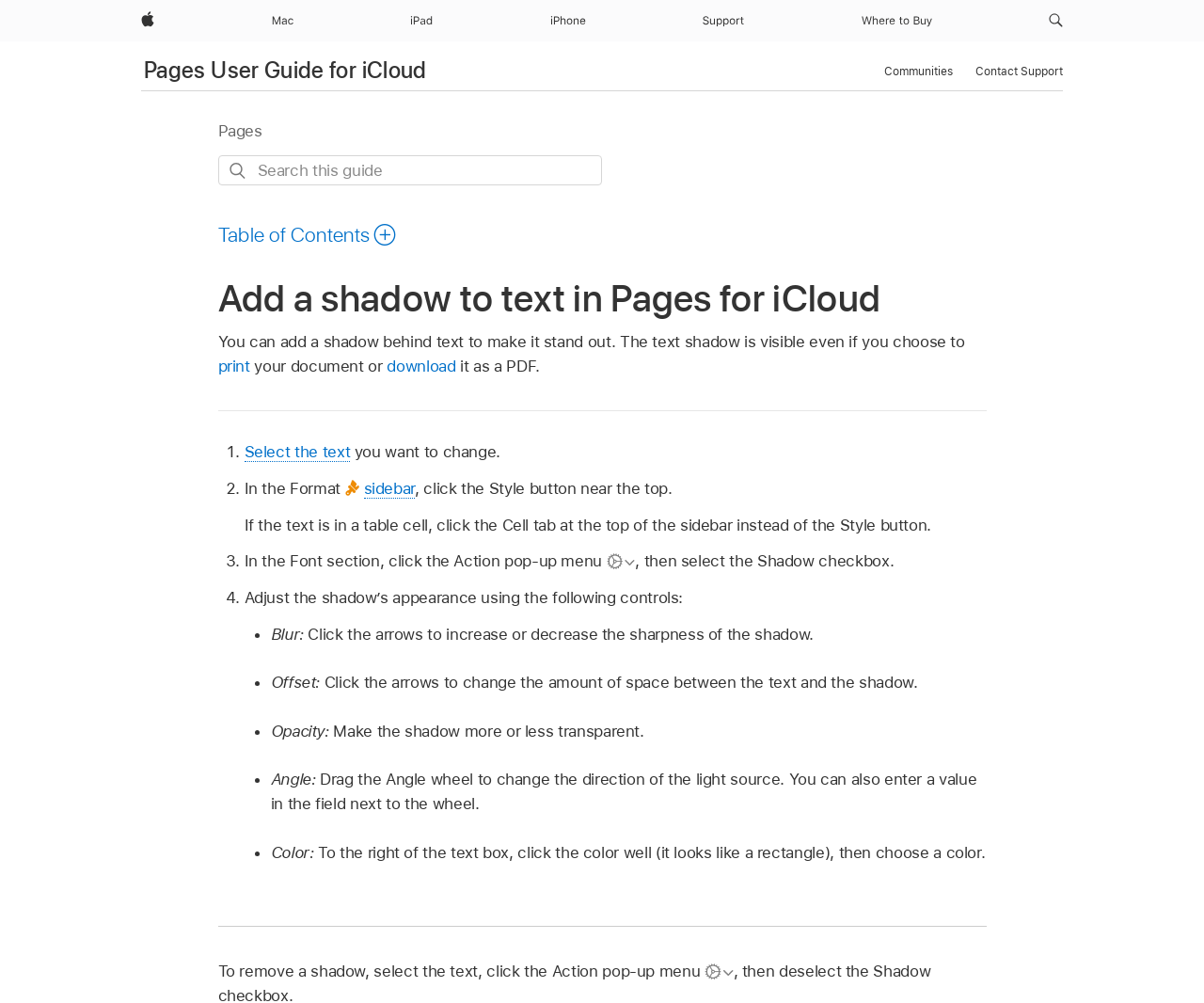What is the purpose of the Offset control?
Examine the image and give a concise answer in one word or a short phrase.

Change space between text and shadow